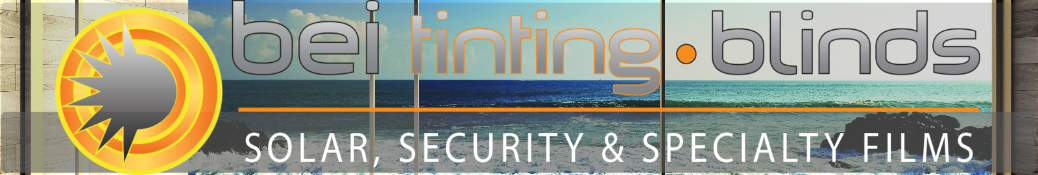Break down the image and describe each part extensively.

The image prominently features the logo and branding for "be tinting . blinds," which specializes in solar, security, and specialty films. The design is vibrant and eye-catching, with a stylized depiction of a sun symbol on the left, representing energy and protection. The brand name is creatively integrated, utilizing a bold font with a mix of colors that stands out against a backdrop of serene ocean views and a clear blue sky. The phrase "SOLAR, SECURITY & SPECIALTY FILMS" is prominently displayed below, conveying the company's focus on innovative window solutions that enhance comfort and safety. This visual is designed to attract attention and communicate the brand's commitment to quality and expertise in the window treatment industry.